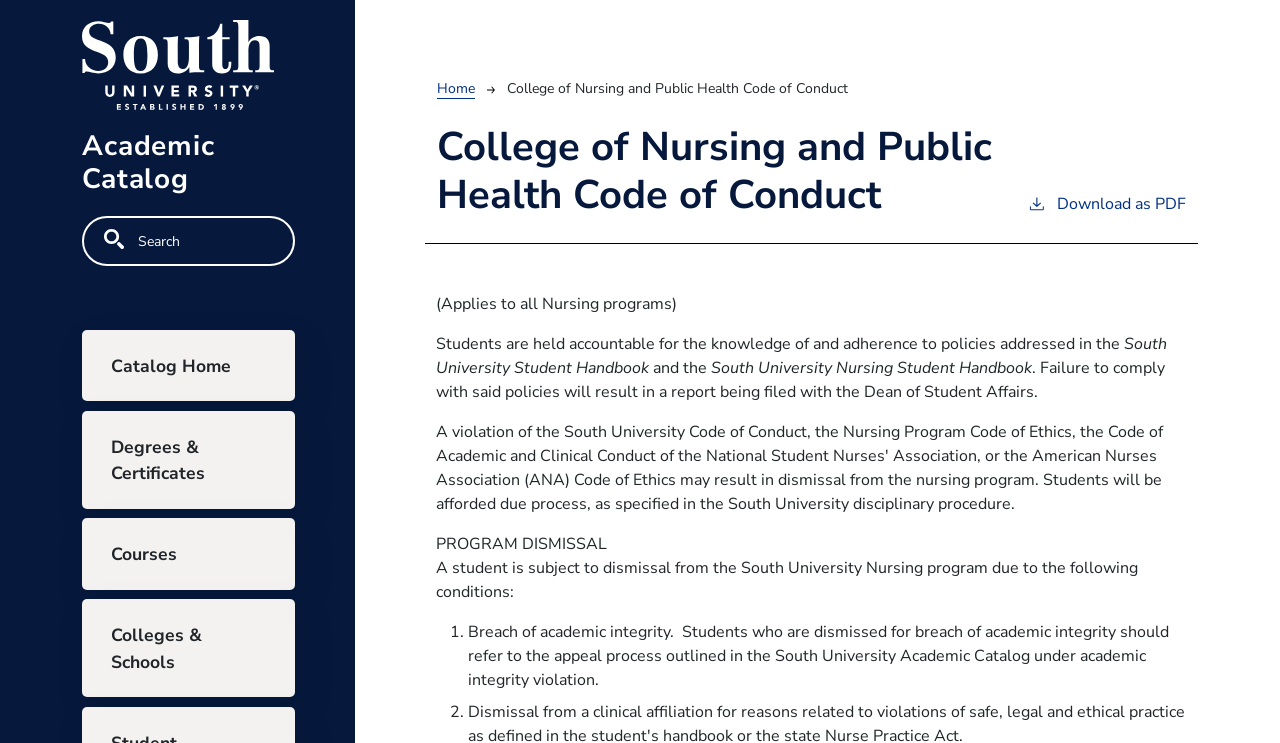Identify the title of the webpage and provide its text content.

College of Nursing and Public Health Code of Conduct